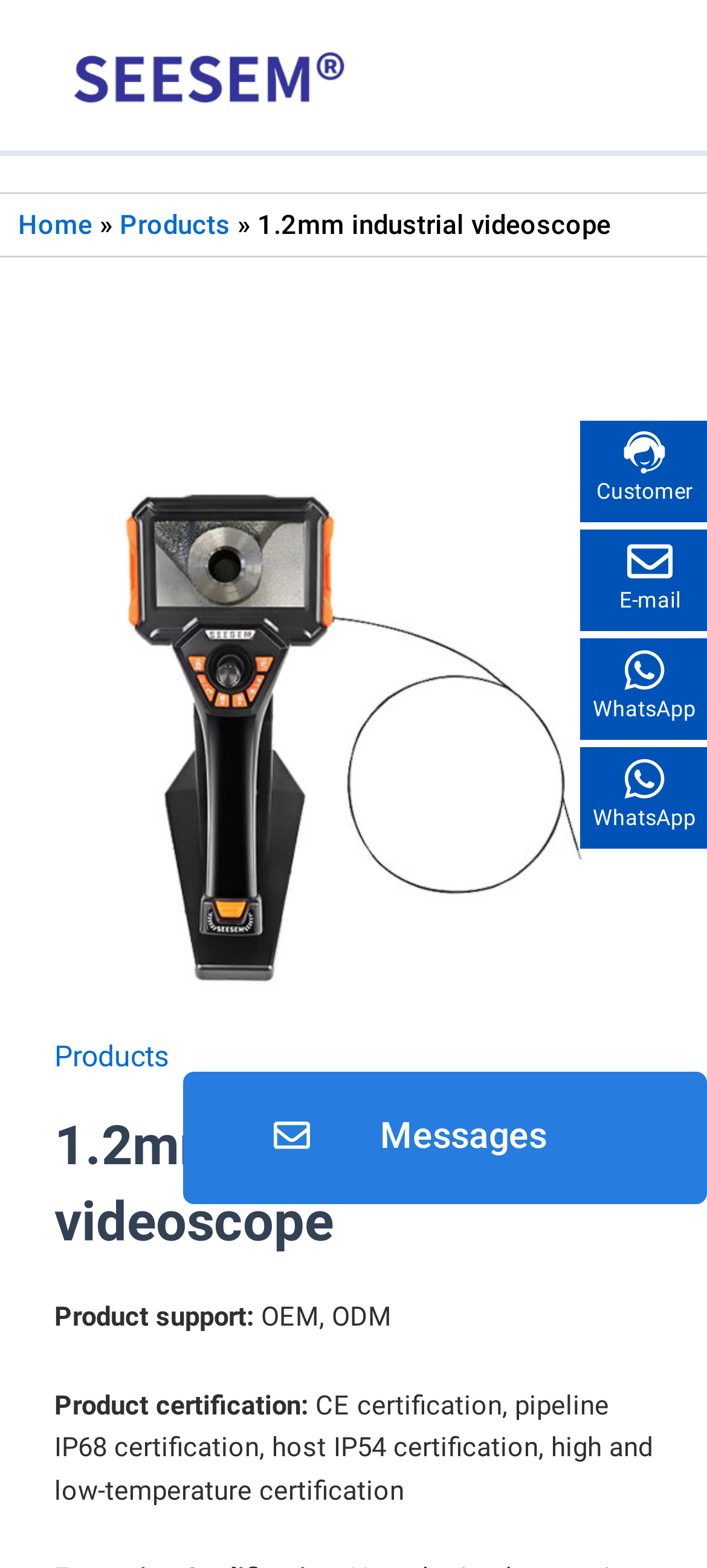Predict the bounding box of the UI element based on the description: "parent_node: Search name="s"". The coordinates should be four float numbers between 0 and 1, formatted as [left, top, right, bottom].

None